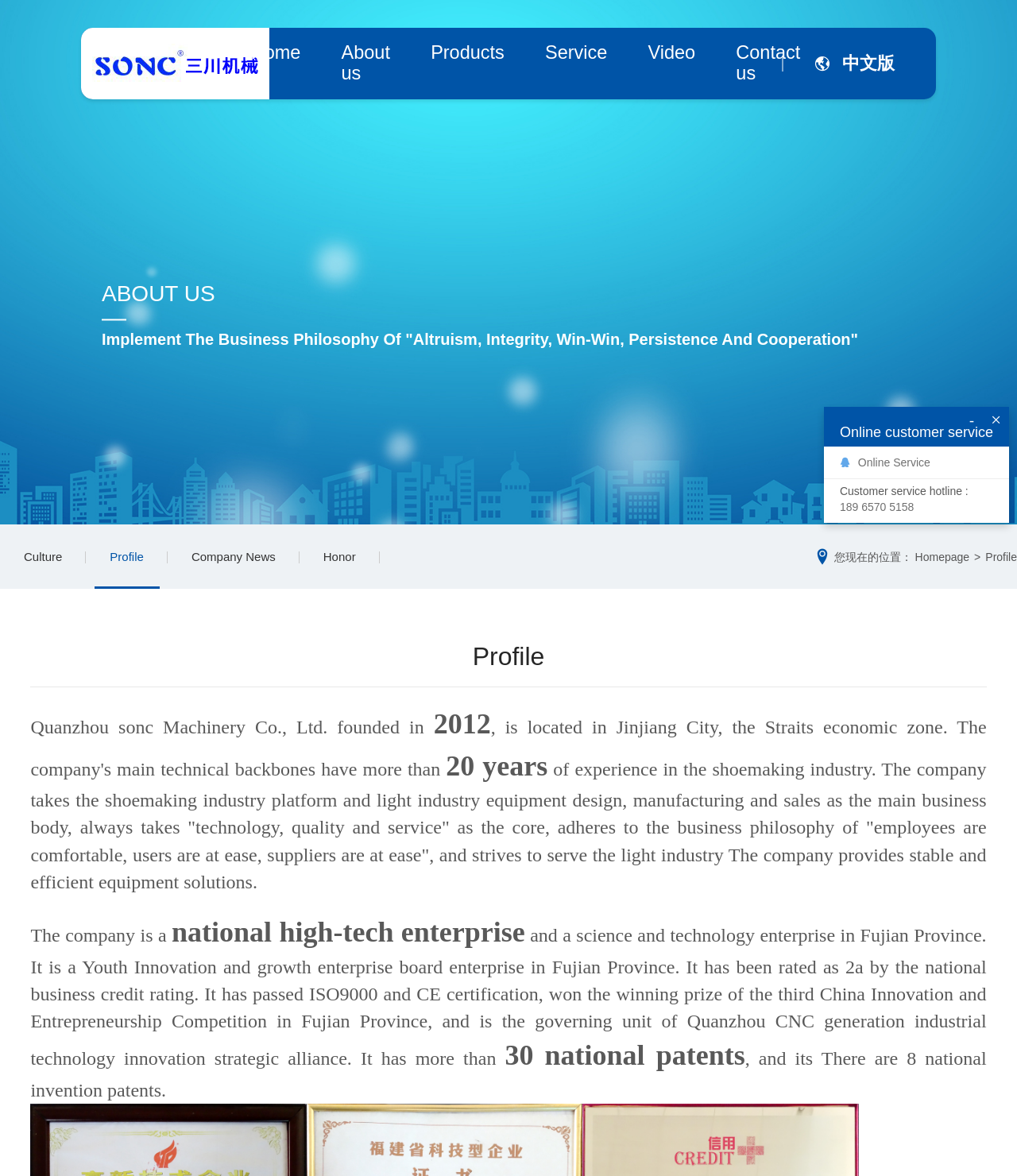Describe the webpage in detail, including text, images, and layout.

This webpage is about the profile of Quanzhou Sanchuan Machinery Co., Ltd. At the top left corner, there is a logo with the text "三川机械" (Sanchuan Machinery) and an image. Below the logo, there are several navigation links, including "Home", "About us", "Products", "Service", "Video", and "Contact us". 

On the top right corner, there is a language selection link "中文版" (Chinese version). 

The main content of the webpage is divided into two sections. The left section has a heading "ABOUT US" and a paragraph describing the company's business philosophy. Below the paragraph, there are several links to different sections of the website, including "Culture", "Profile", "Company News", and "Honor". 

The right section has a heading "Profile" and a brief introduction to the company, including its founding year, experience, and business scope. The company's mission and values are also mentioned. 

Below the introduction, there are several paragraphs describing the company's achievements, including its certifications, awards, and patents. 

At the bottom of the webpage, there are some customer service links, including an online customer service link, a customer service hotline, and an online service link.